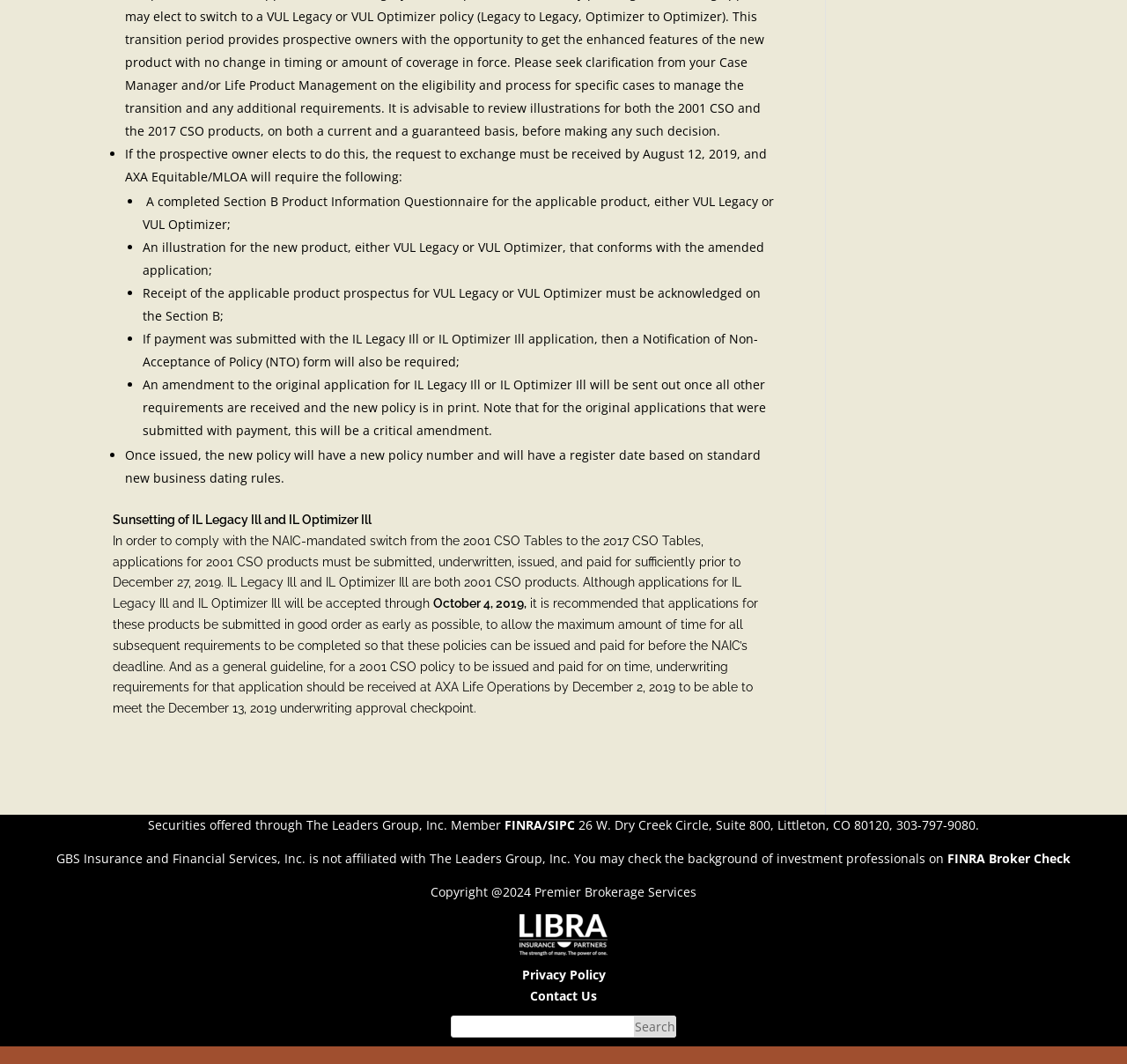Locate the UI element described by FINRA in the provided webpage screenshot. Return the bounding box coordinates in the format (top-left x, top-left y, bottom-right x, bottom-right y), ensuring all values are between 0 and 1.

[0.448, 0.767, 0.481, 0.783]